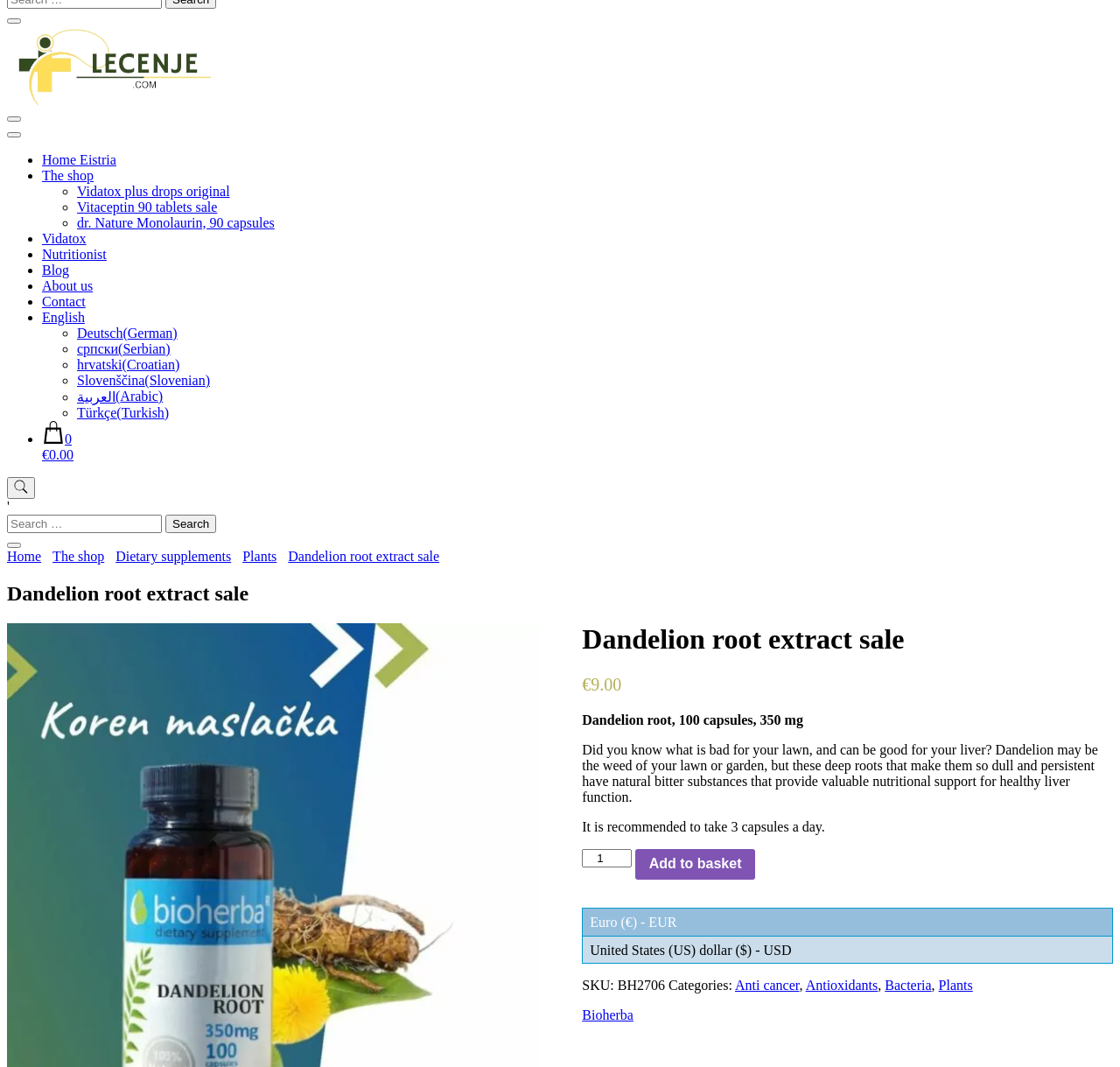Based on the element description: "Add to basket", identify the UI element and provide its bounding box coordinates. Use four float numbers between 0 and 1, [left, top, right, bottom].

[0.567, 0.795, 0.675, 0.825]